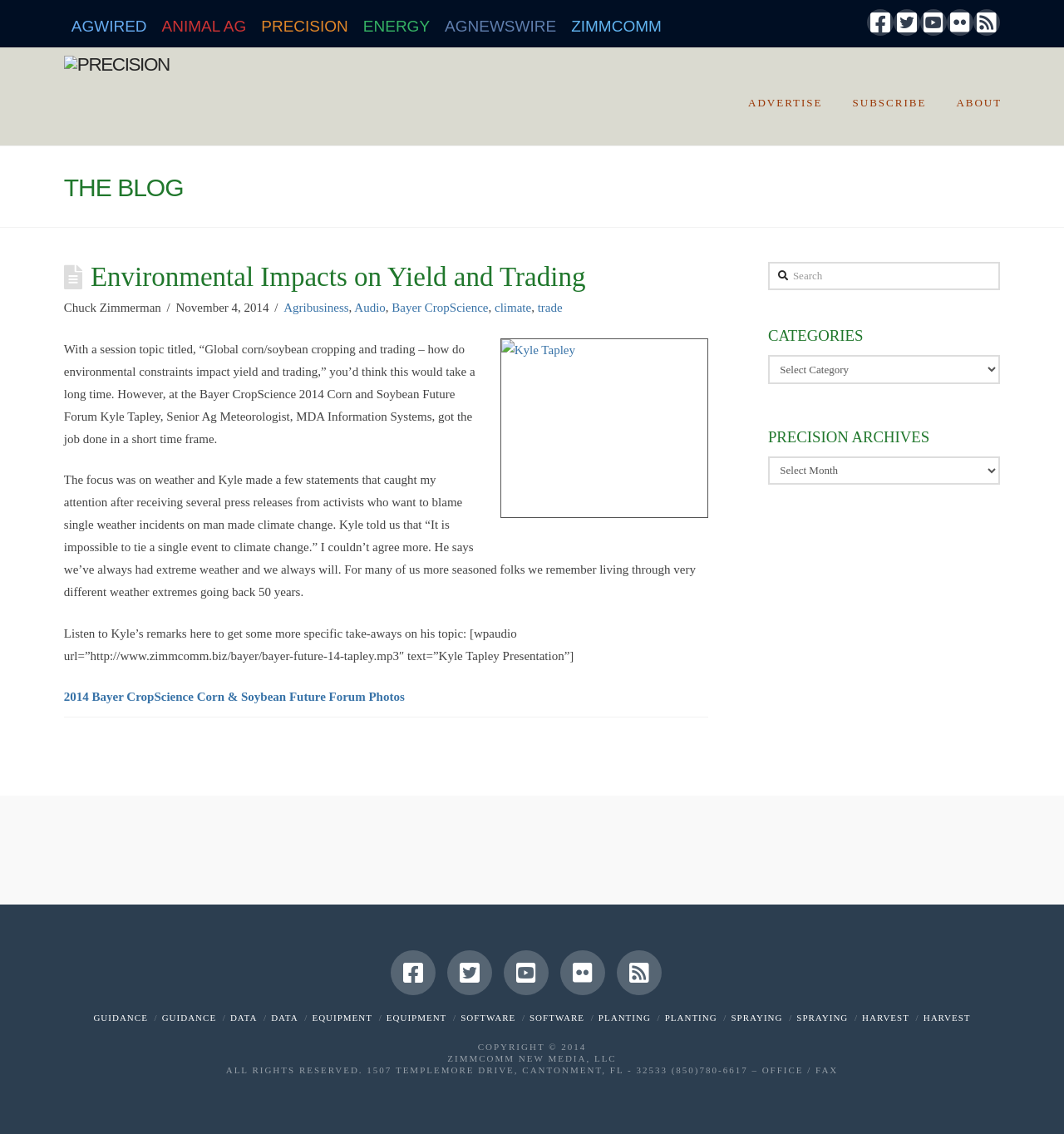What is the purpose of the image in the blog post?
Look at the image and provide a detailed response to the question.

The purpose of the image in the blog post can be determined by reading the 'image' element with the text 'Kyle Tapley' which is a child element of the 'article' element. The image is likely used to illustrate the person mentioned in the blog post.